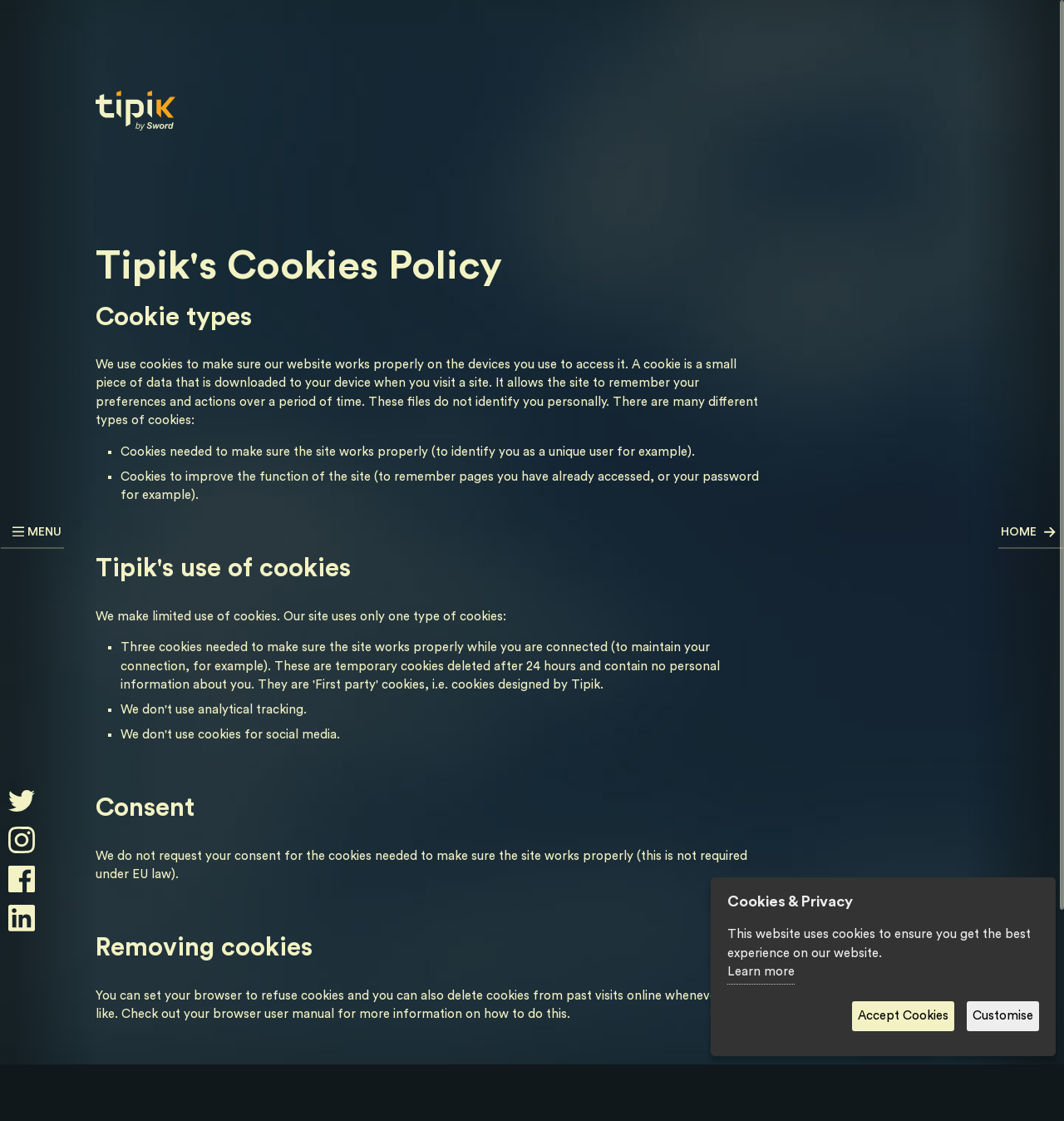From the element description: "title="Back to homepage"", extract the bounding box coordinates of the UI element. The coordinates should be expressed as four float numbers between 0 and 1, in the order [left, top, right, bottom].

[0.09, 0.081, 0.165, 0.116]